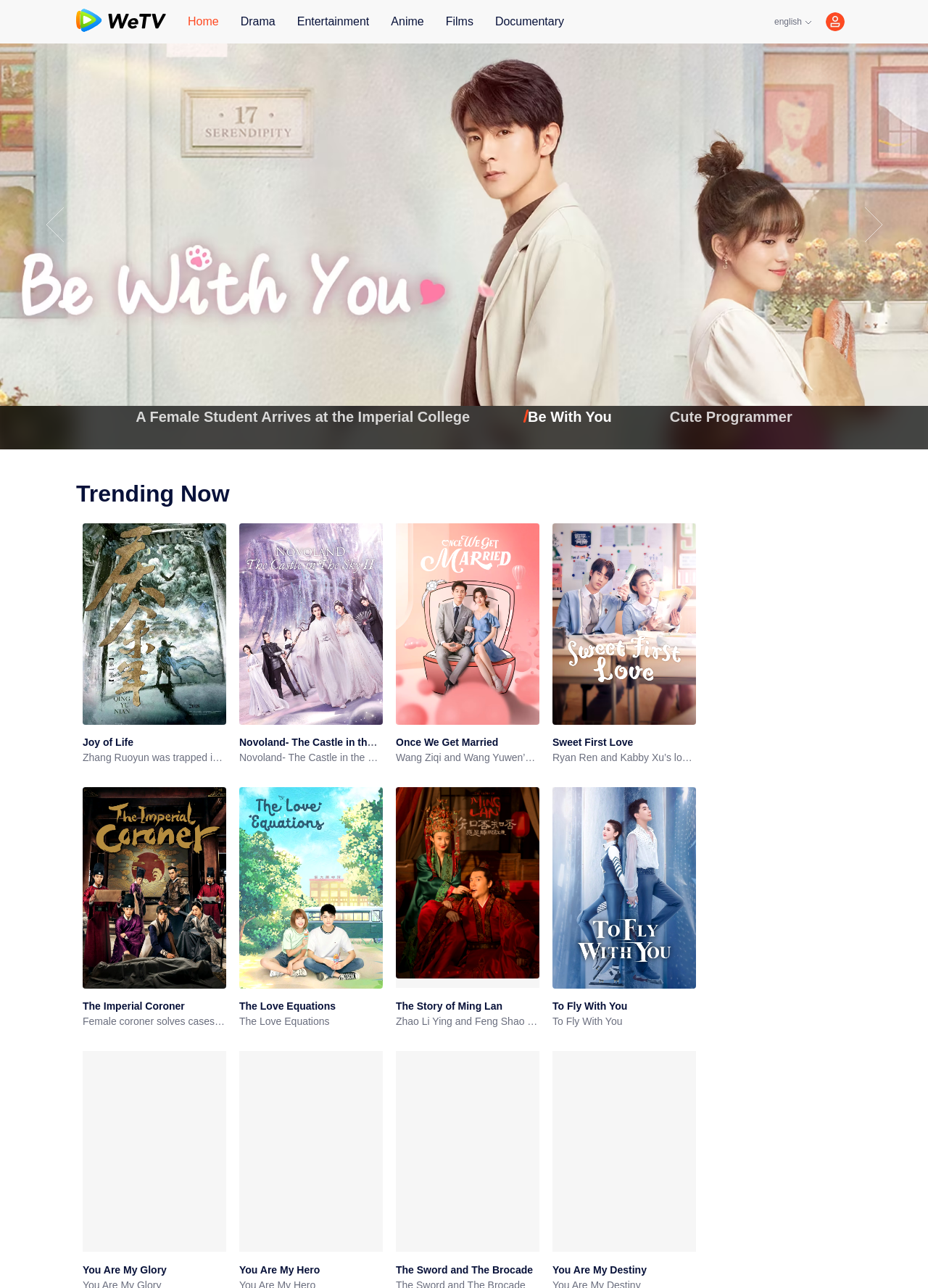Refer to the image and provide an in-depth answer to the question:
What is the category of 'A Female Student Arrives at the Imperial College'?

Based on the webpage, 'A Female Student Arrives at the Imperial College' is listed under the 'Trending Now' section, and its category is 'Drama' which can be inferred from the link 'Drama' at the top of the webpage.